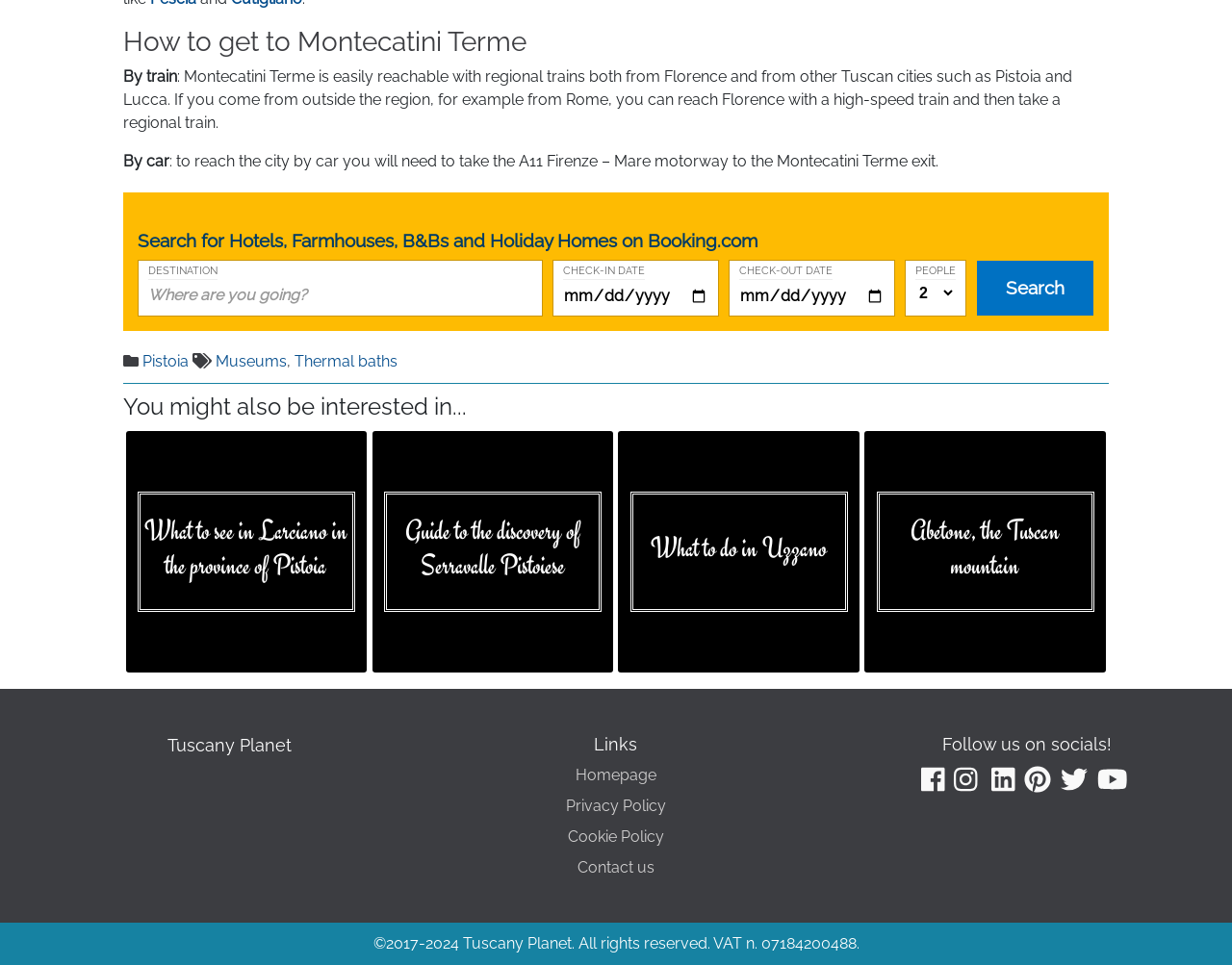Please predict the bounding box coordinates of the element's region where a click is necessary to complete the following instruction: "Follow Tuscany Planet on Facebook". The coordinates should be represented by four float numbers between 0 and 1, i.e., [left, top, right, bottom].

[0.747, 0.787, 0.77, 0.83]